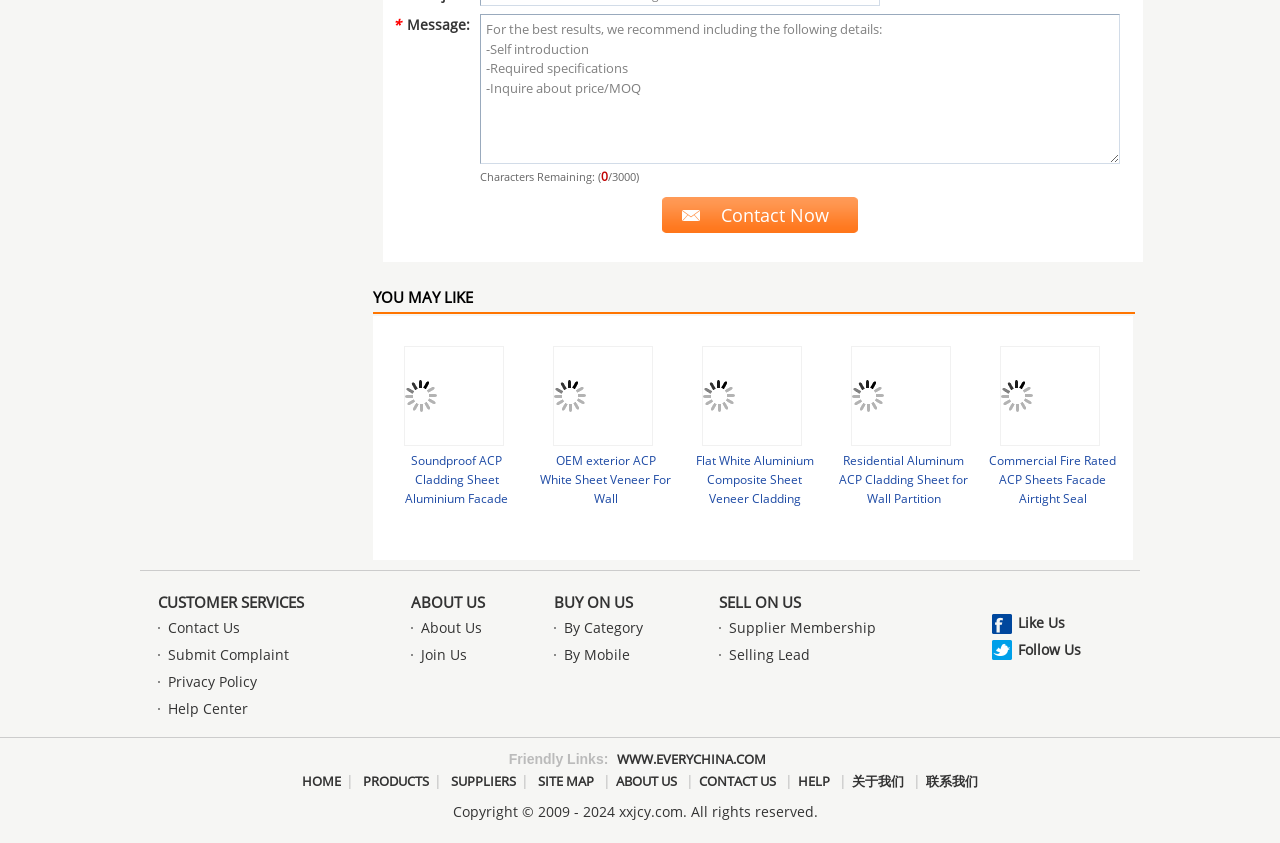Find the bounding box coordinates for the area you need to click to carry out the instruction: "Follow Us". The coordinates should be four float numbers between 0 and 1, indicated as [left, top, right, bottom].

[0.795, 0.759, 0.844, 0.782]